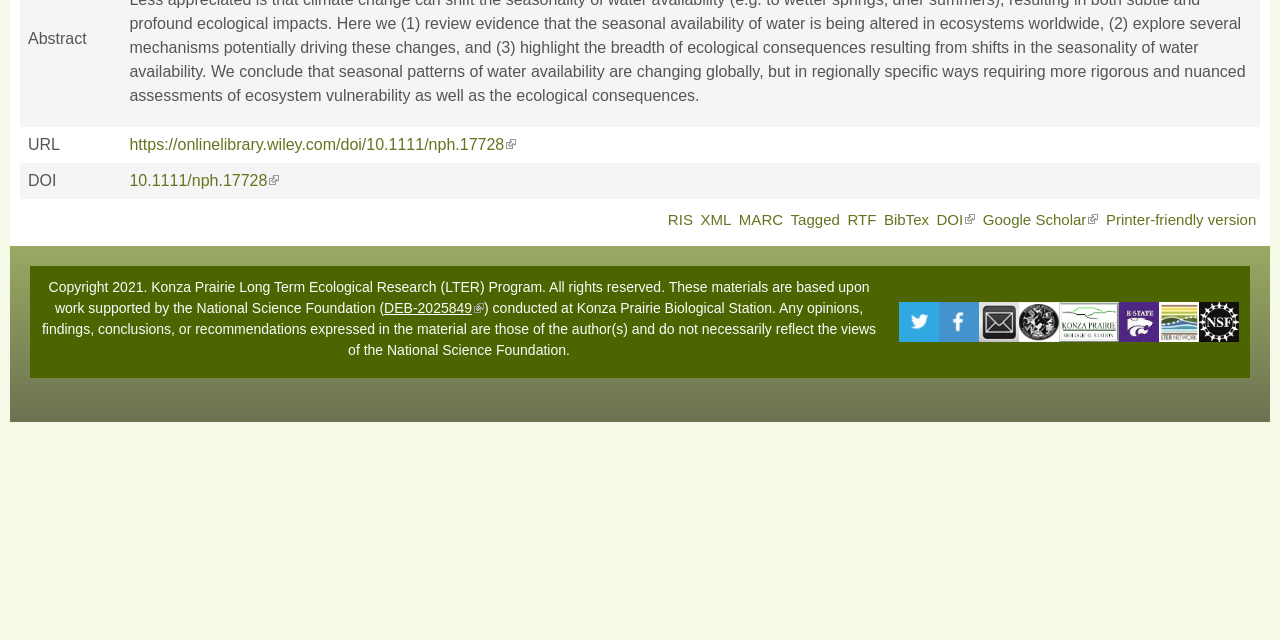Provide the bounding box coordinates of the HTML element described by the text: "value="Submit"". The coordinates should be in the format [left, top, right, bottom] with values between 0 and 1.

None